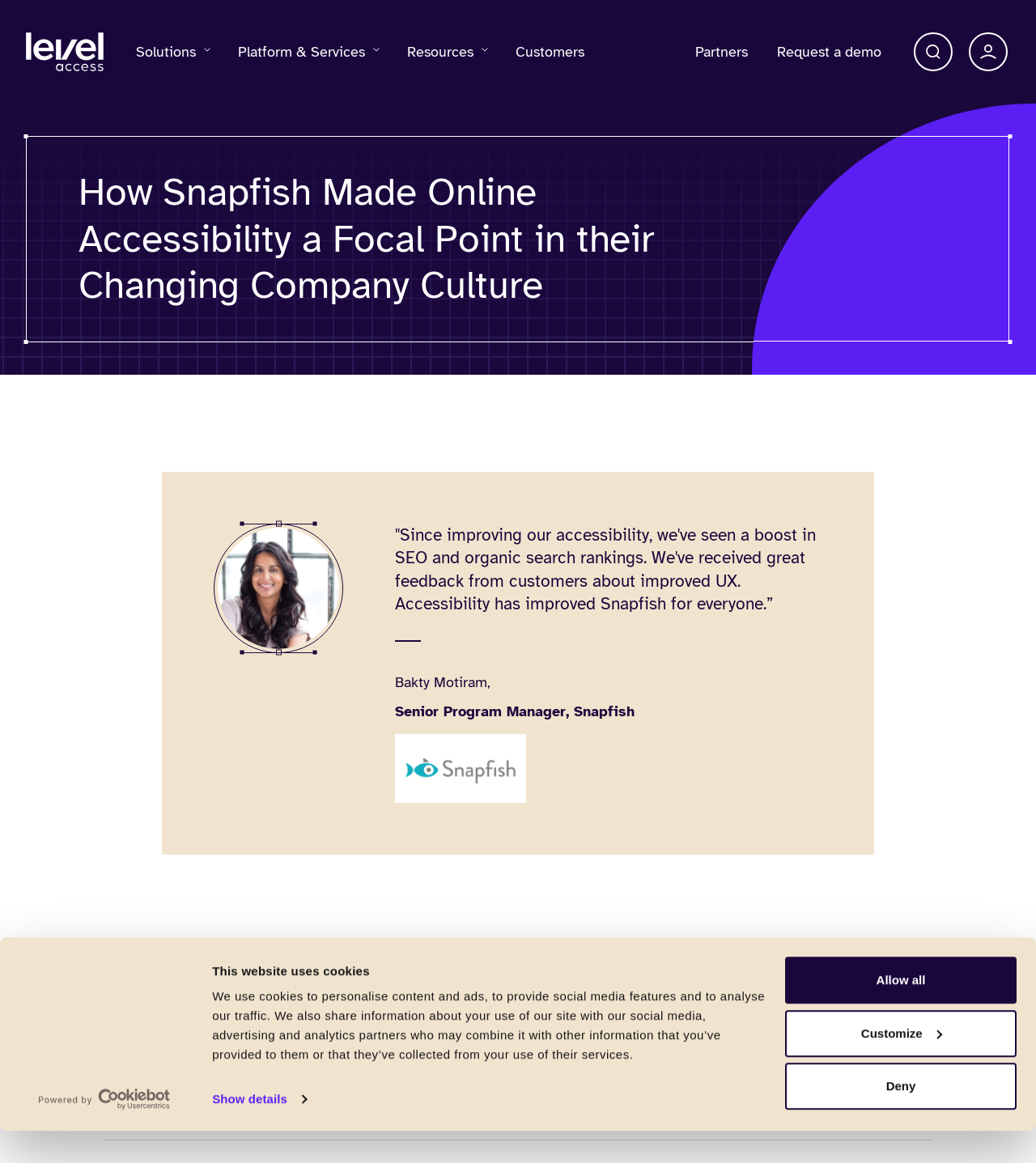Can you determine the bounding box coordinates of the area that needs to be clicked to fulfill the following instruction: "Open Search bar"?

[0.882, 0.028, 0.92, 0.061]